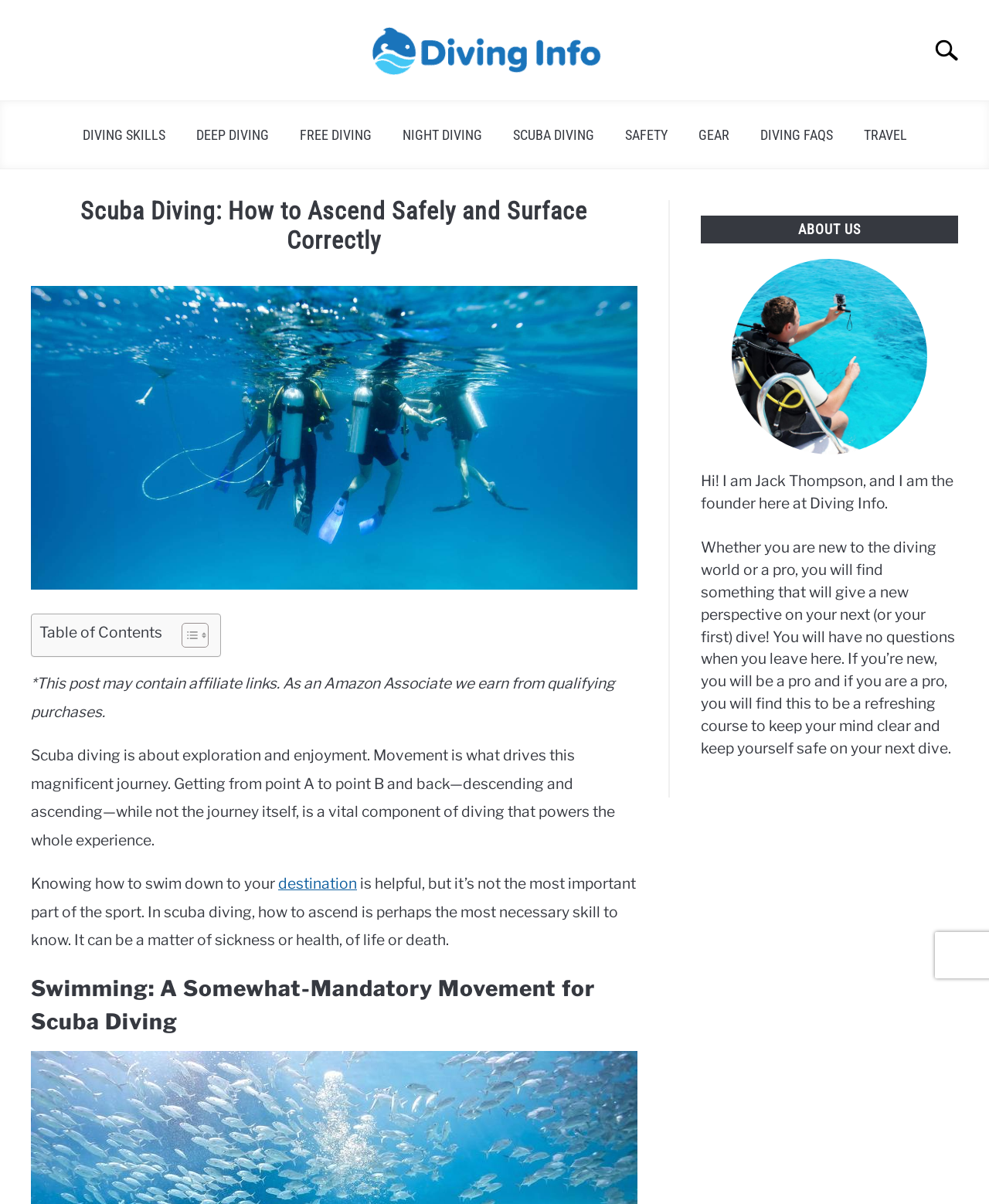Please answer the following question using a single word or phrase: 
What is the purpose of the 'Table of Contents' section?

To navigate the webpage